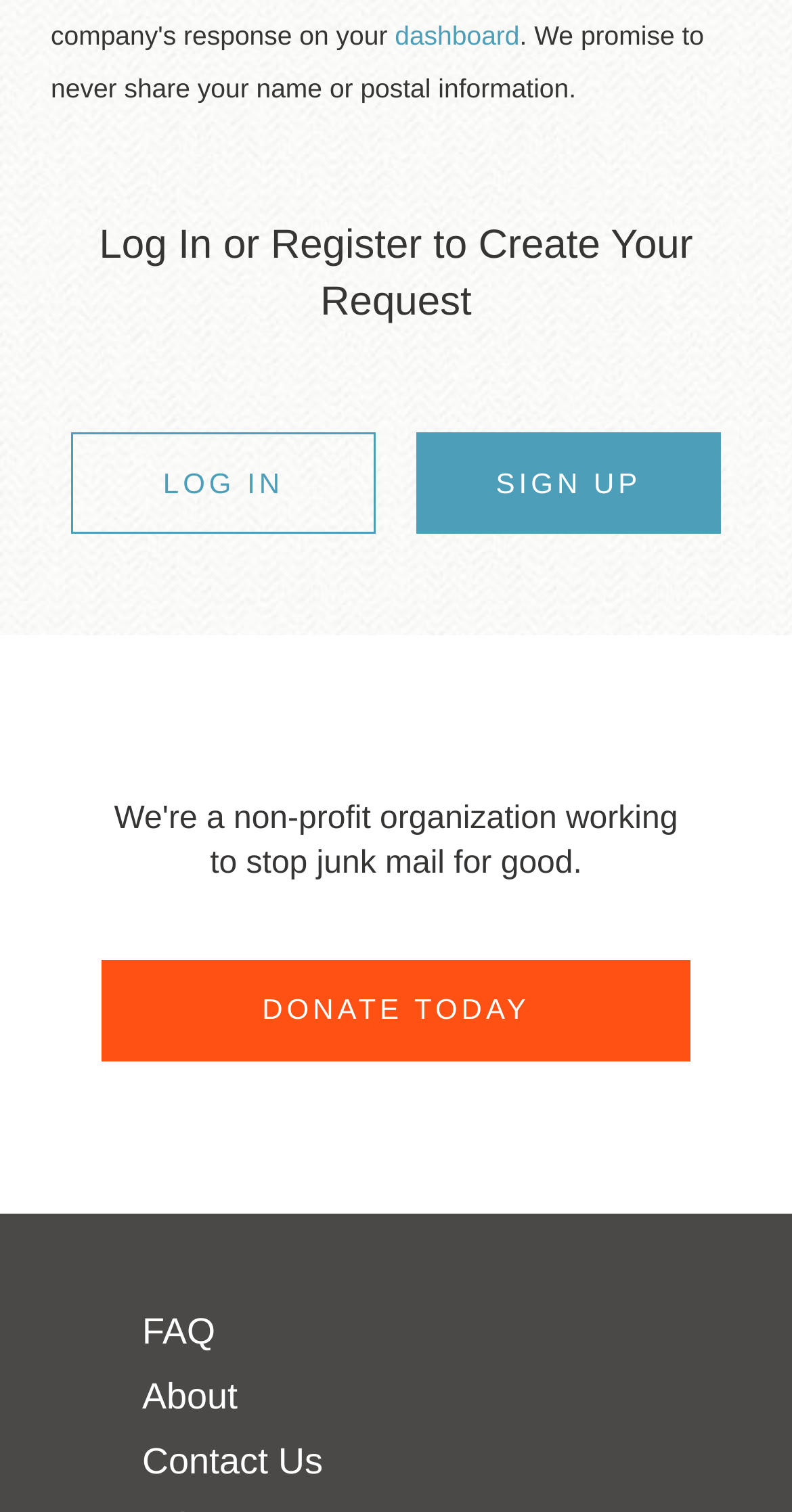Show the bounding box coordinates for the HTML element as described: "title="whatsapp share"".

None